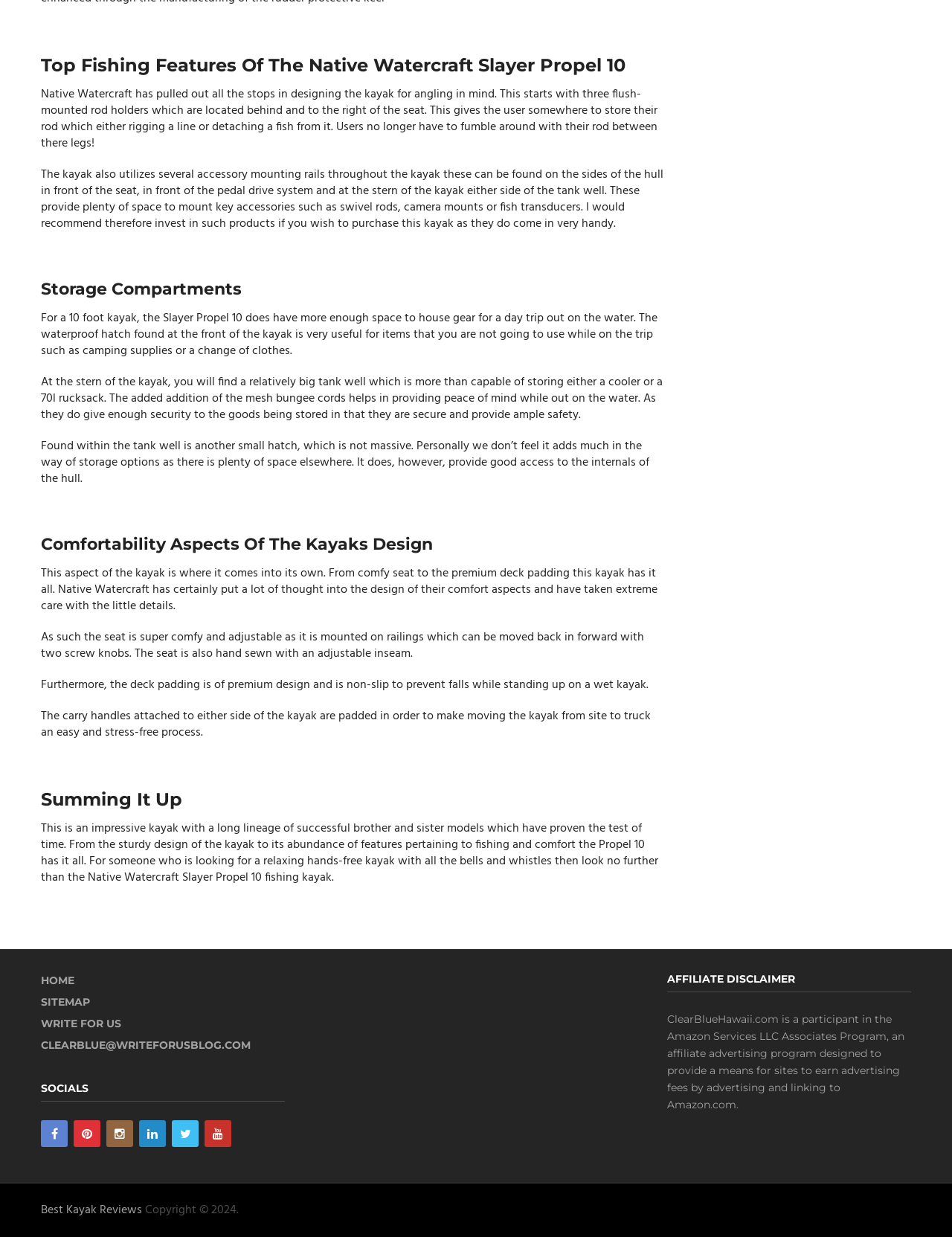Predict the bounding box of the UI element that fits this description: "Best Kayak Reviews".

[0.043, 0.97, 0.149, 0.986]